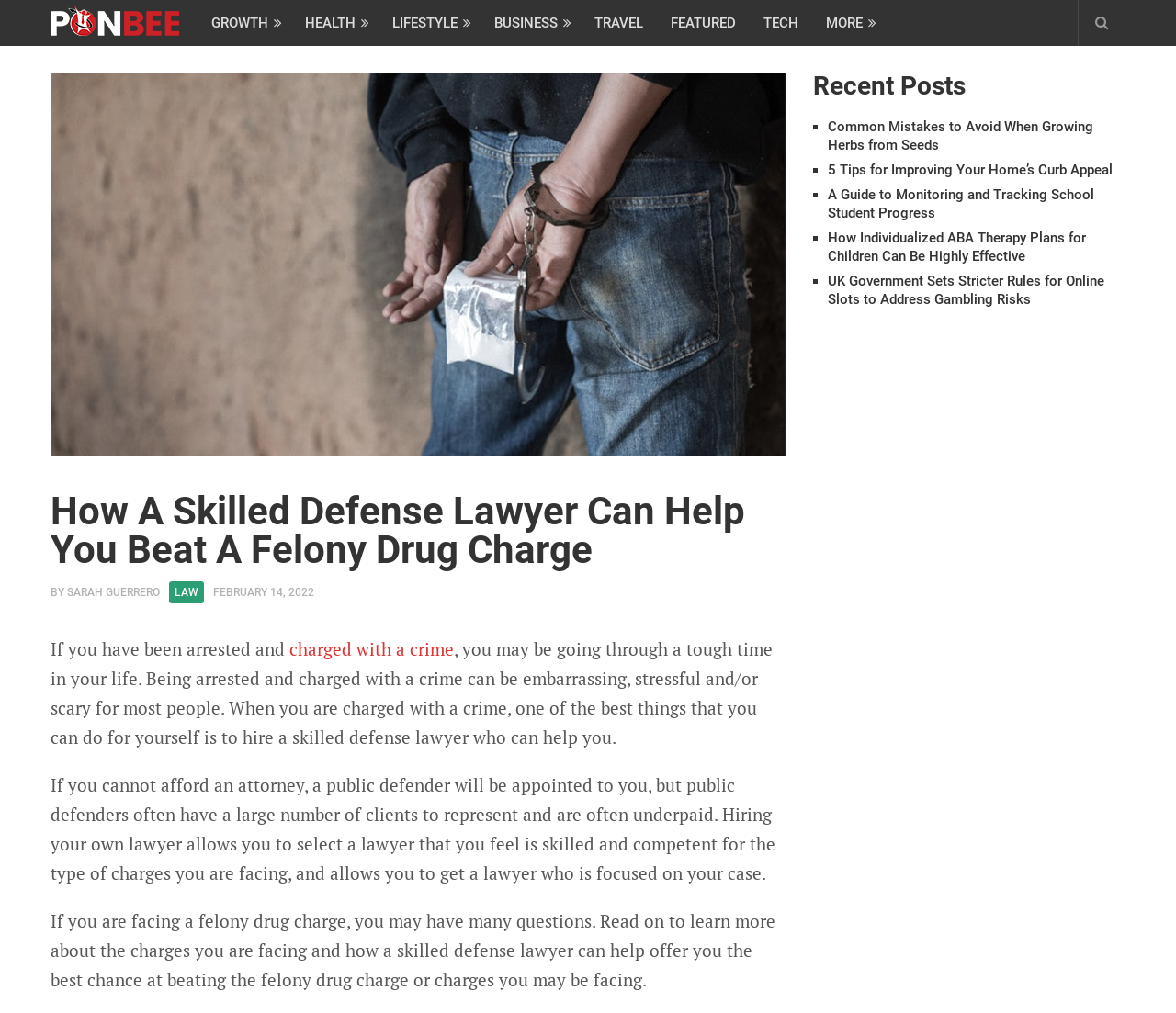Please provide a detailed answer to the question below by examining the image:
What is the date of the article?

The date of the article can be found below the author's name, which reads 'FEBRUARY 14, 2022'.